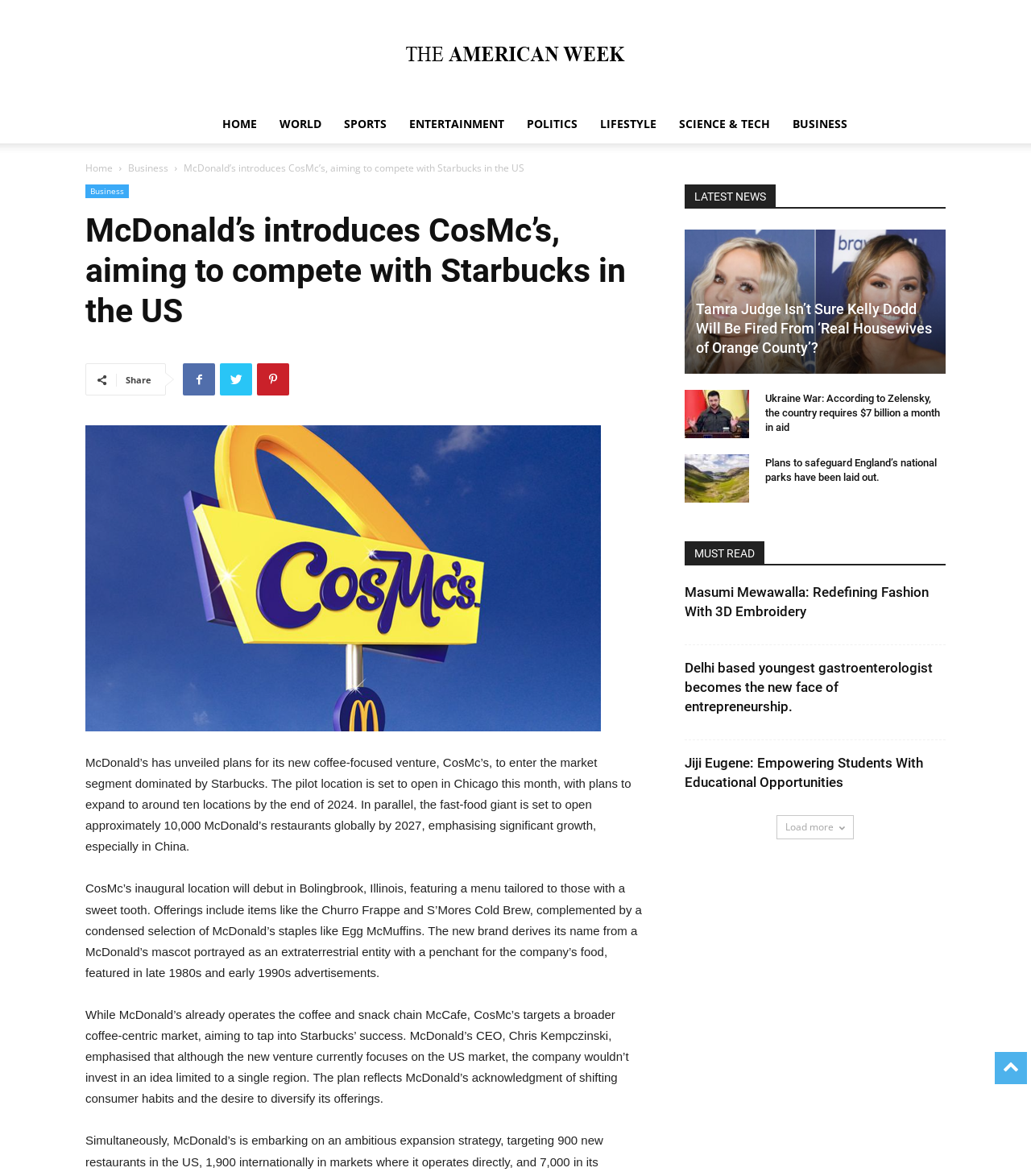Could you provide the bounding box coordinates for the portion of the screen to click to complete this instruction: "Search the website"?

None